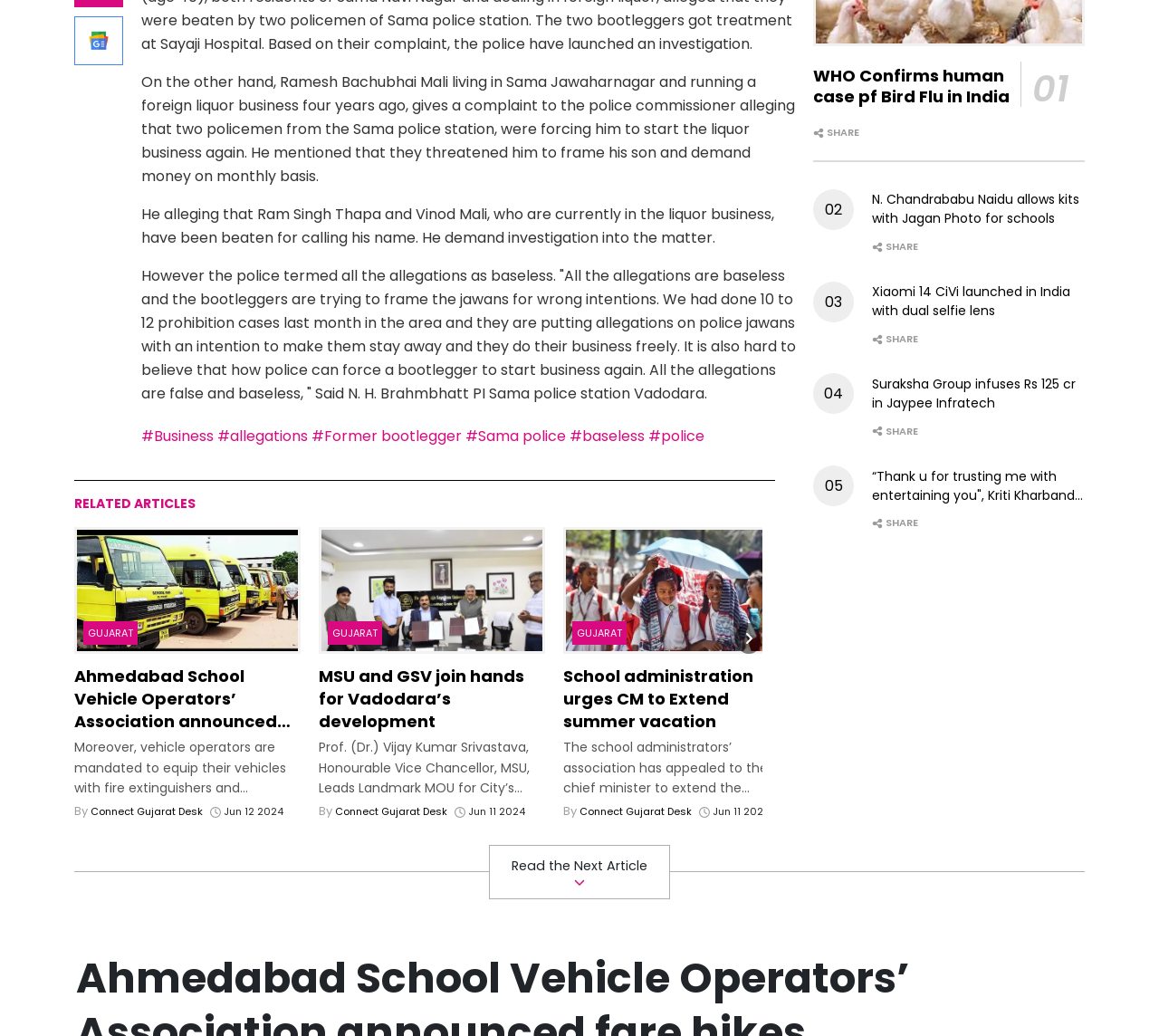Using the given description, provide the bounding box coordinates formatted as (top-left x, top-left y, bottom-right x, bottom-right y), with all values being floating point numbers between 0 and 1. Description: aria-label="follow us google news"

[0.064, 0.015, 0.106, 0.063]